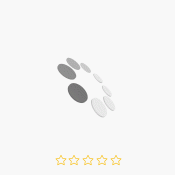What section is this item positioned in?
Look at the image and answer the question with a single word or phrase.

Top Bestselling Products